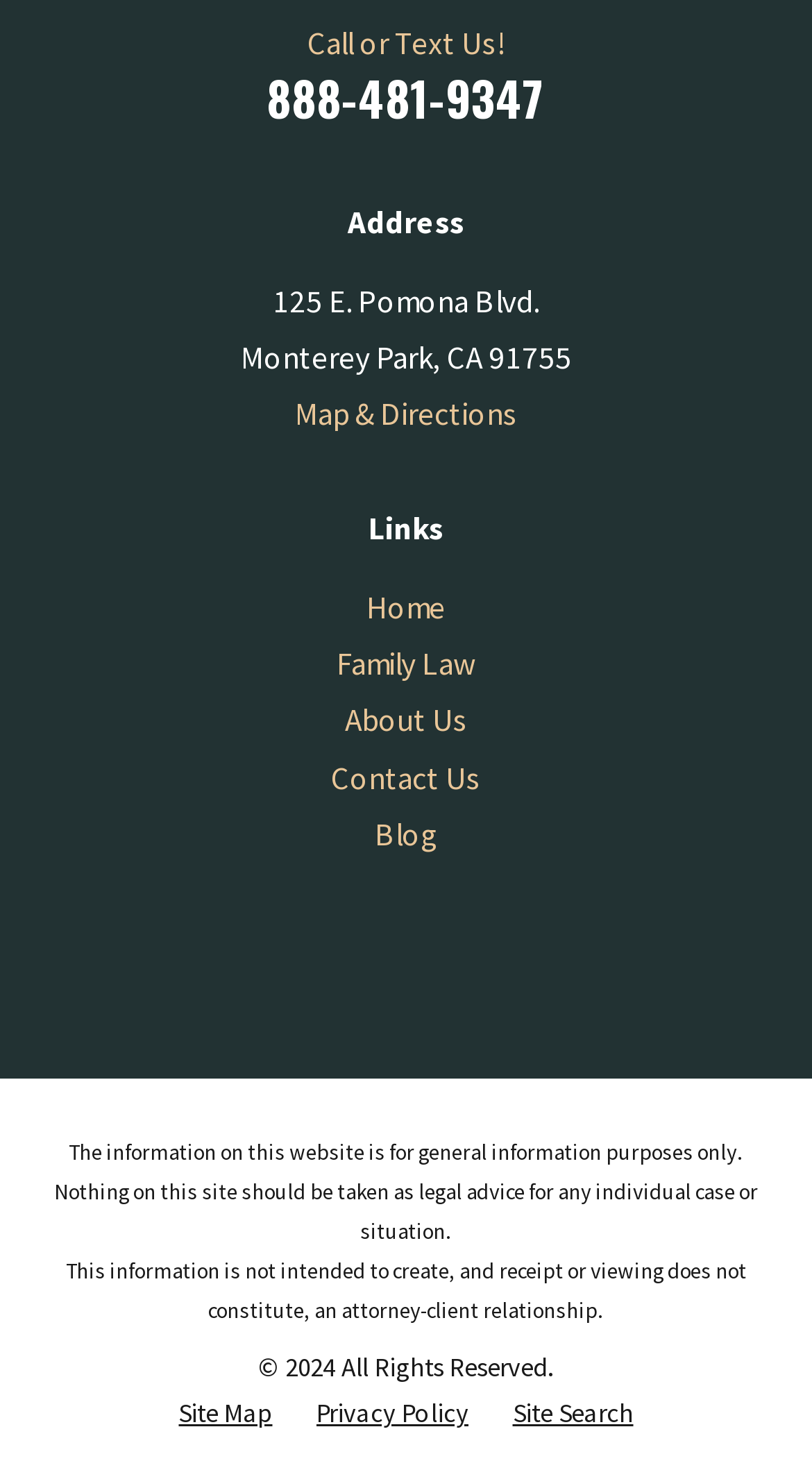Predict the bounding box of the UI element based on this description: "Map & Directions".

[0.363, 0.27, 0.637, 0.297]